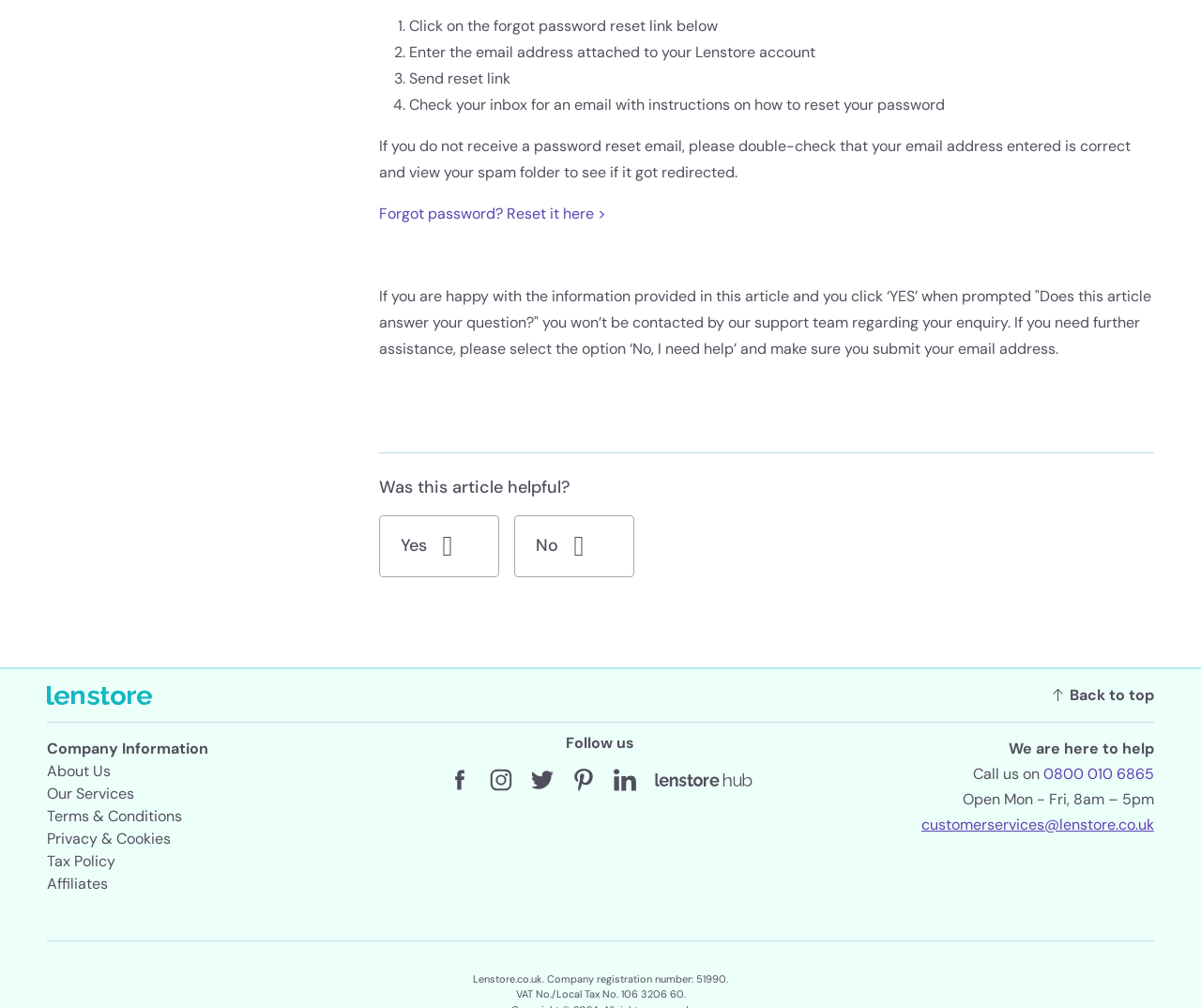How can I contact Lenstore's customer service?
Answer the question using a single word or phrase, according to the image.

Call 0800 010 6865